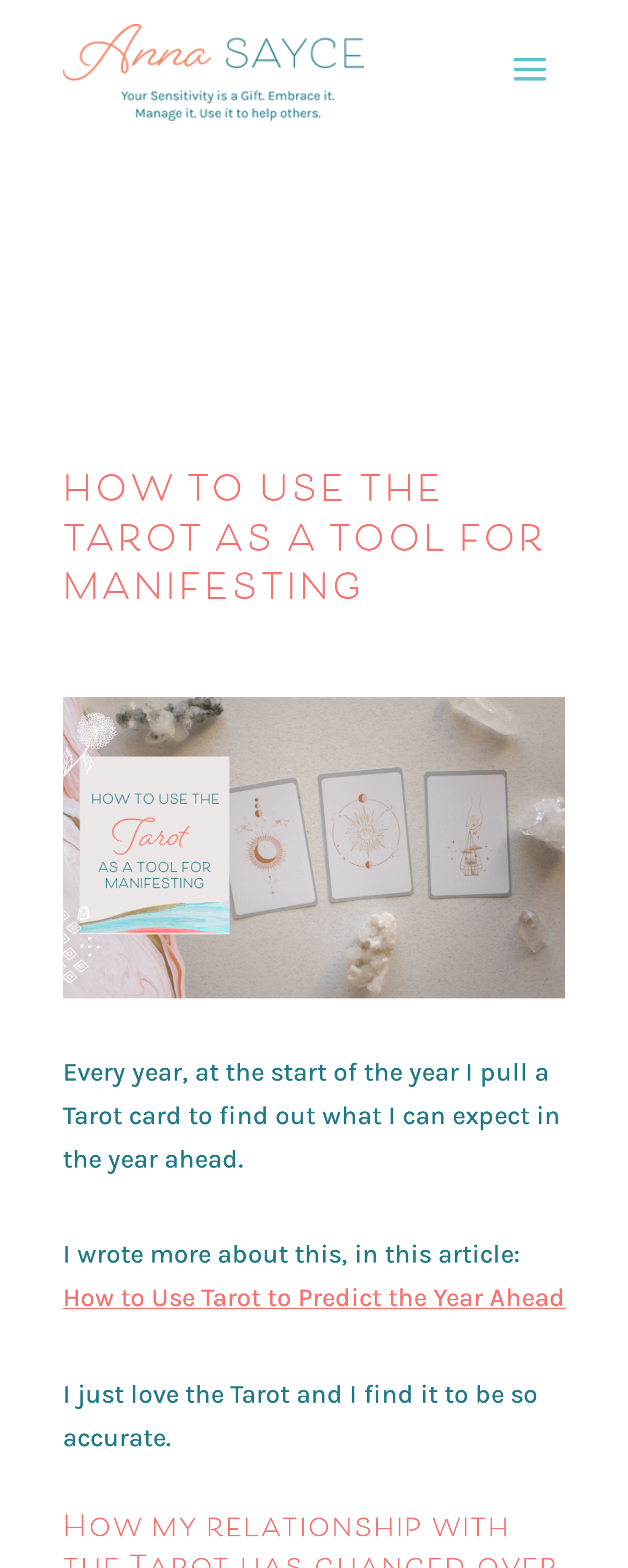Your task is to find and give the main heading text of the webpage.

HOW TO USE THE TAROT AS A TOOL FOR MANIFESTING